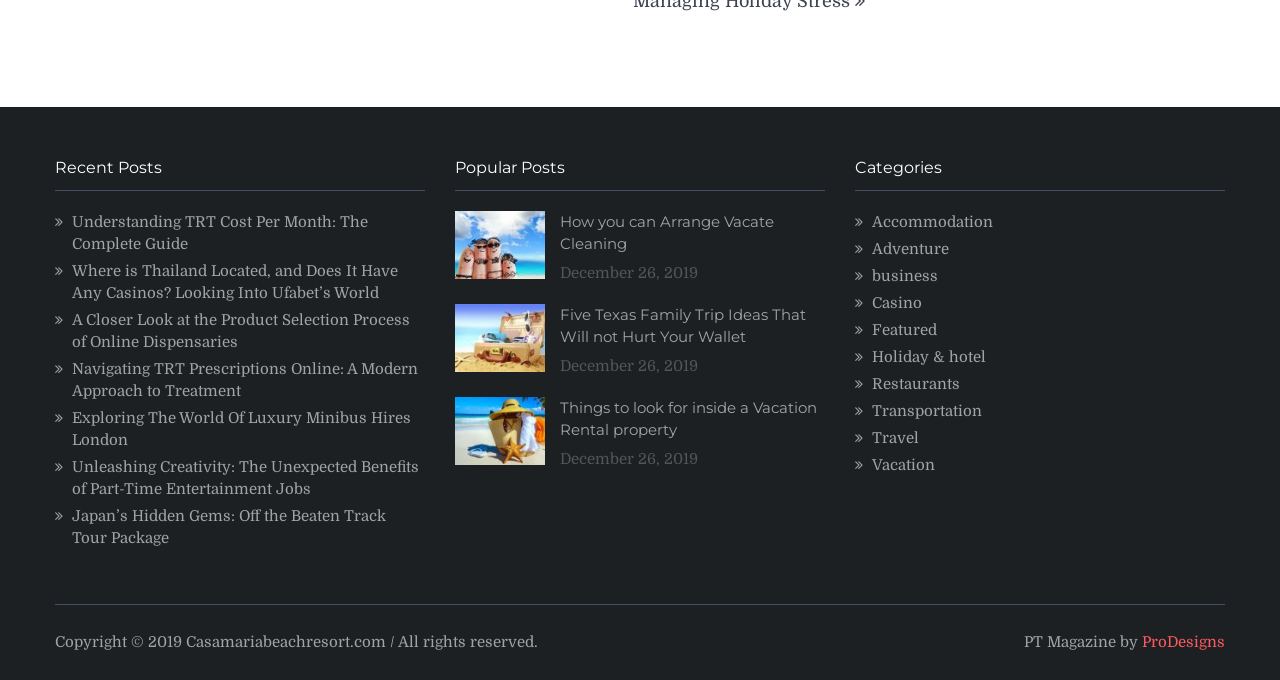Using the webpage screenshot, locate the HTML element that fits the following description and provide its bounding box: "Vacation".

[0.681, 0.67, 0.73, 0.697]